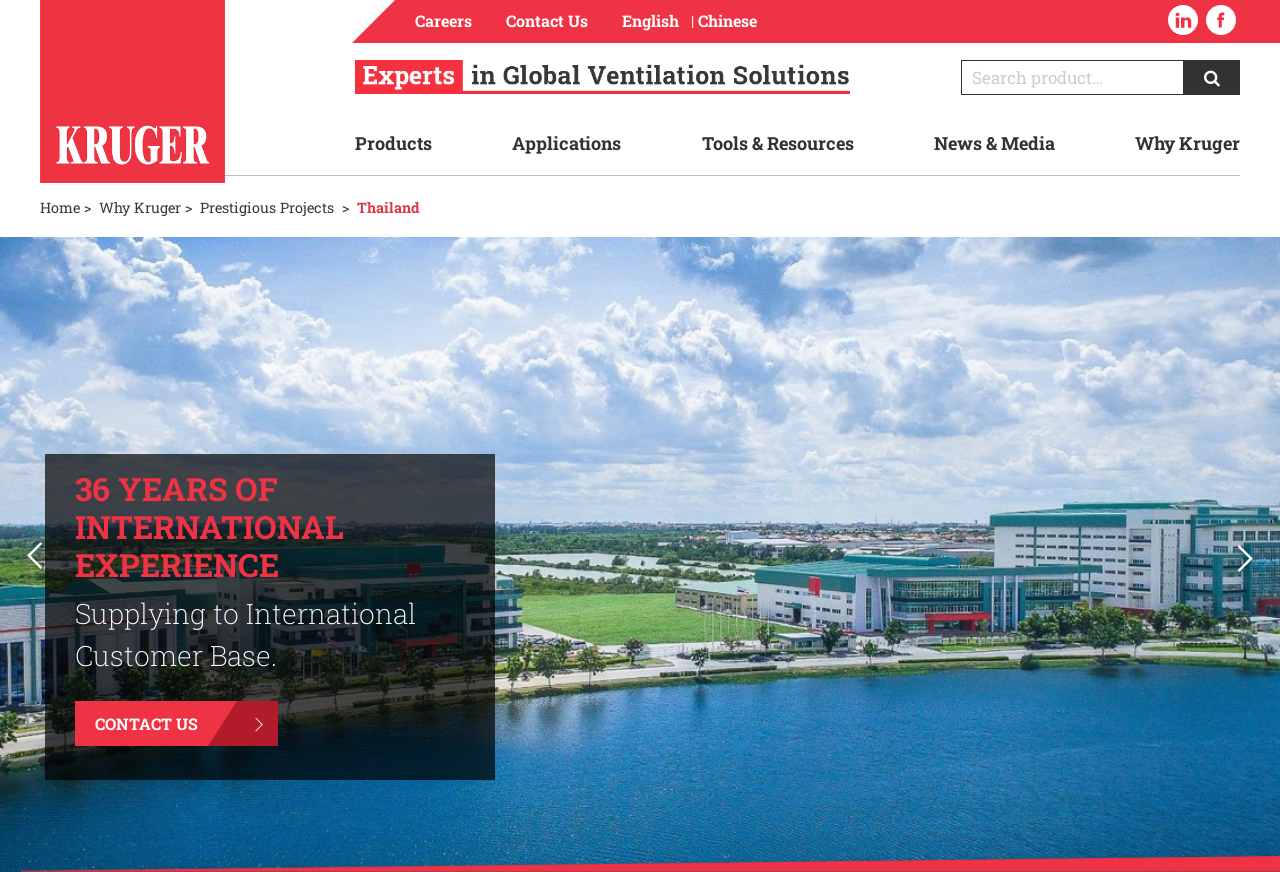Bounding box coordinates must be specified in the format (top-left x, top-left y, bottom-right x, bottom-right y). All values should be floating point numbers between 0 and 1. What are the bounding box coordinates of the UI element described as: Tools & Resources

[0.548, 0.148, 0.667, 0.181]